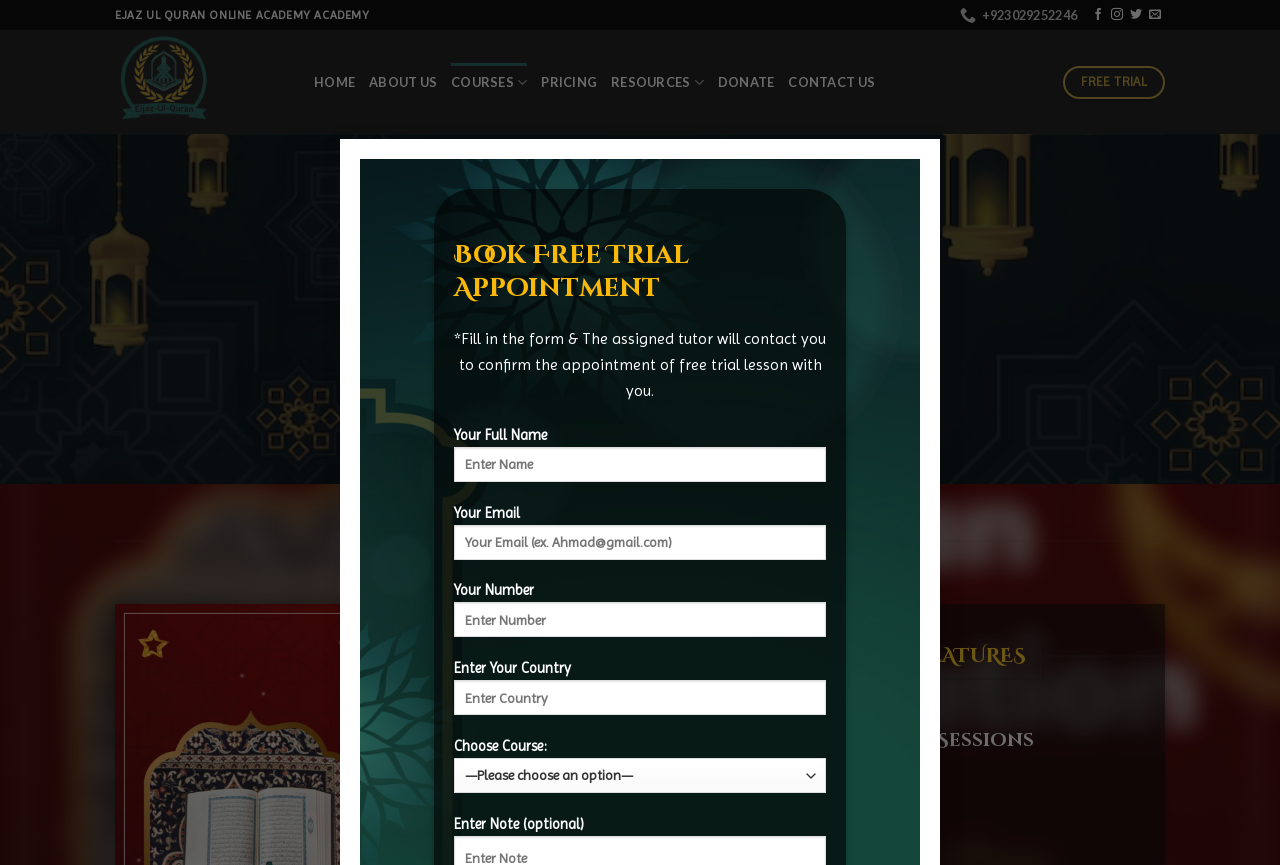Can you find the bounding box coordinates of the area I should click to execute the following instruction: "Click the 'HOME' link"?

[0.245, 0.075, 0.277, 0.116]